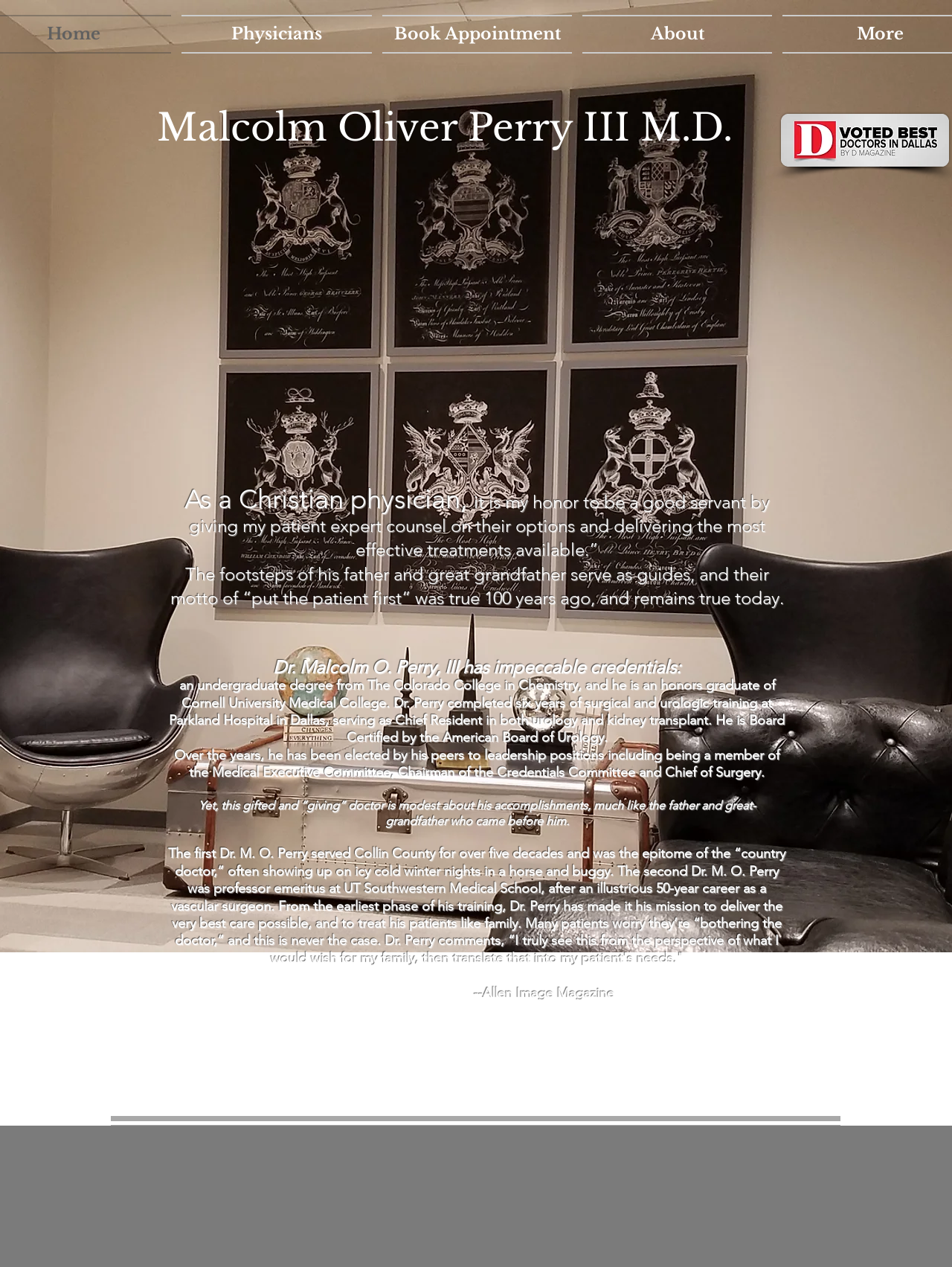Using the information in the image, give a comprehensive answer to the question: 
What is Dr. Perry's office phone number?

The office phone number is listed at the bottom of the webpage, under the heading 'Malcolm O. Perry III M.D.'.